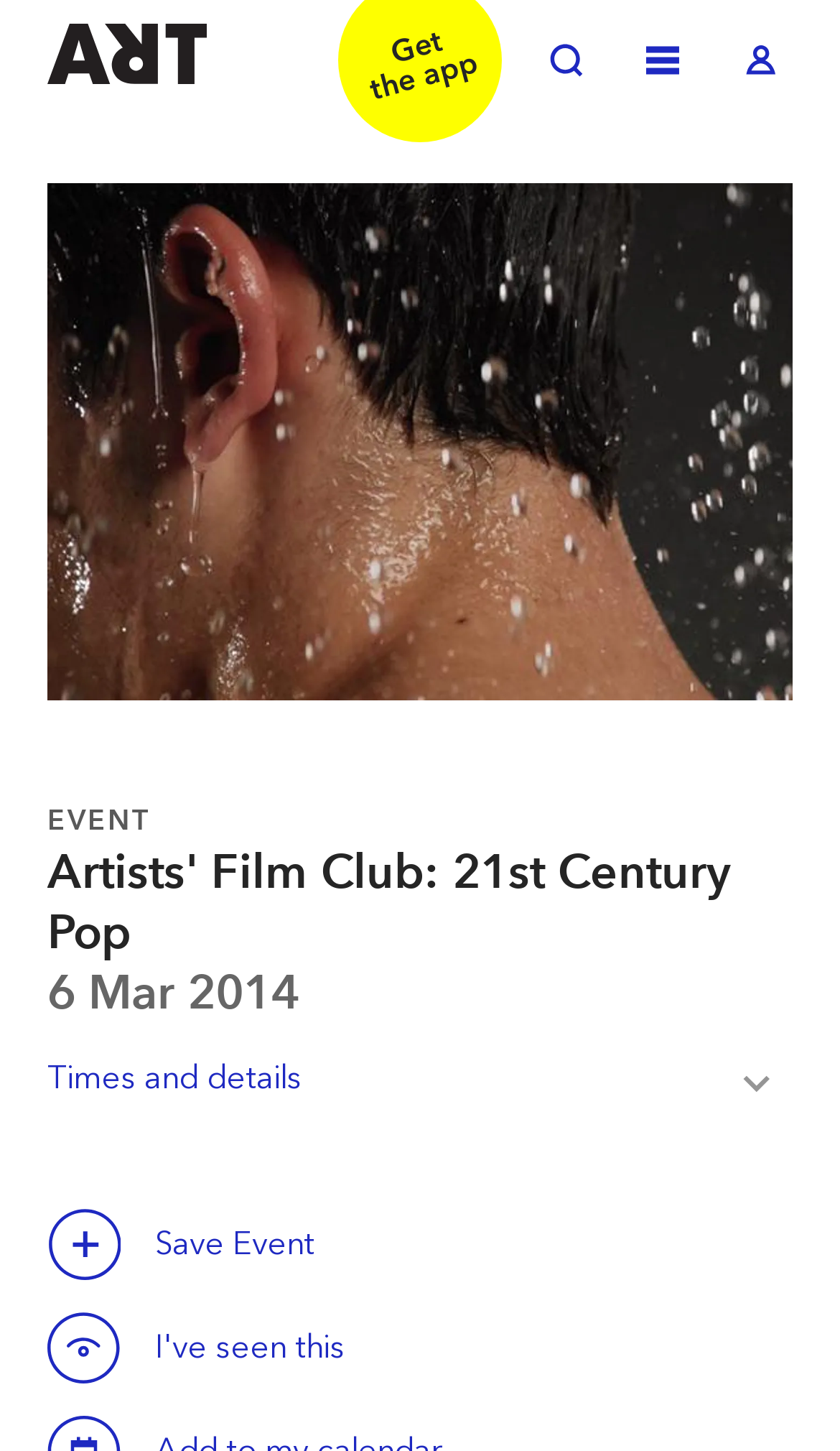Please determine the bounding box coordinates, formatted as (top-left x, top-left y, bottom-right x, bottom-right y), with all values as floating point numbers between 0 and 1. Identify the bounding box of the region described as: Toggle Menu

[0.751, 0.021, 0.828, 0.065]